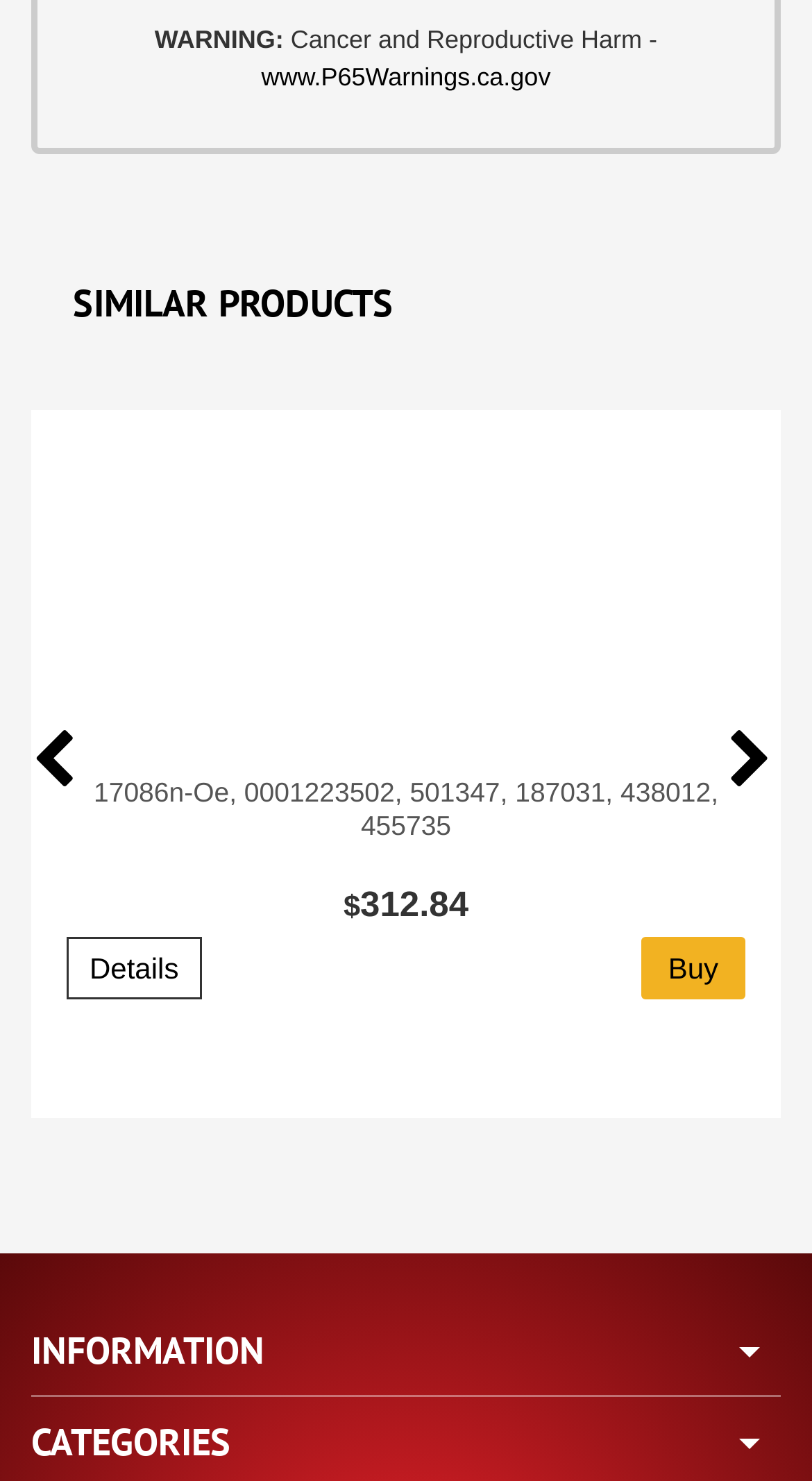What is the price of the product?
Please use the image to deliver a detailed and complete answer.

The price of the product can be found in the static text elements near the 'Buy' button, where it reads '$' followed by the numerical value '312.84'.